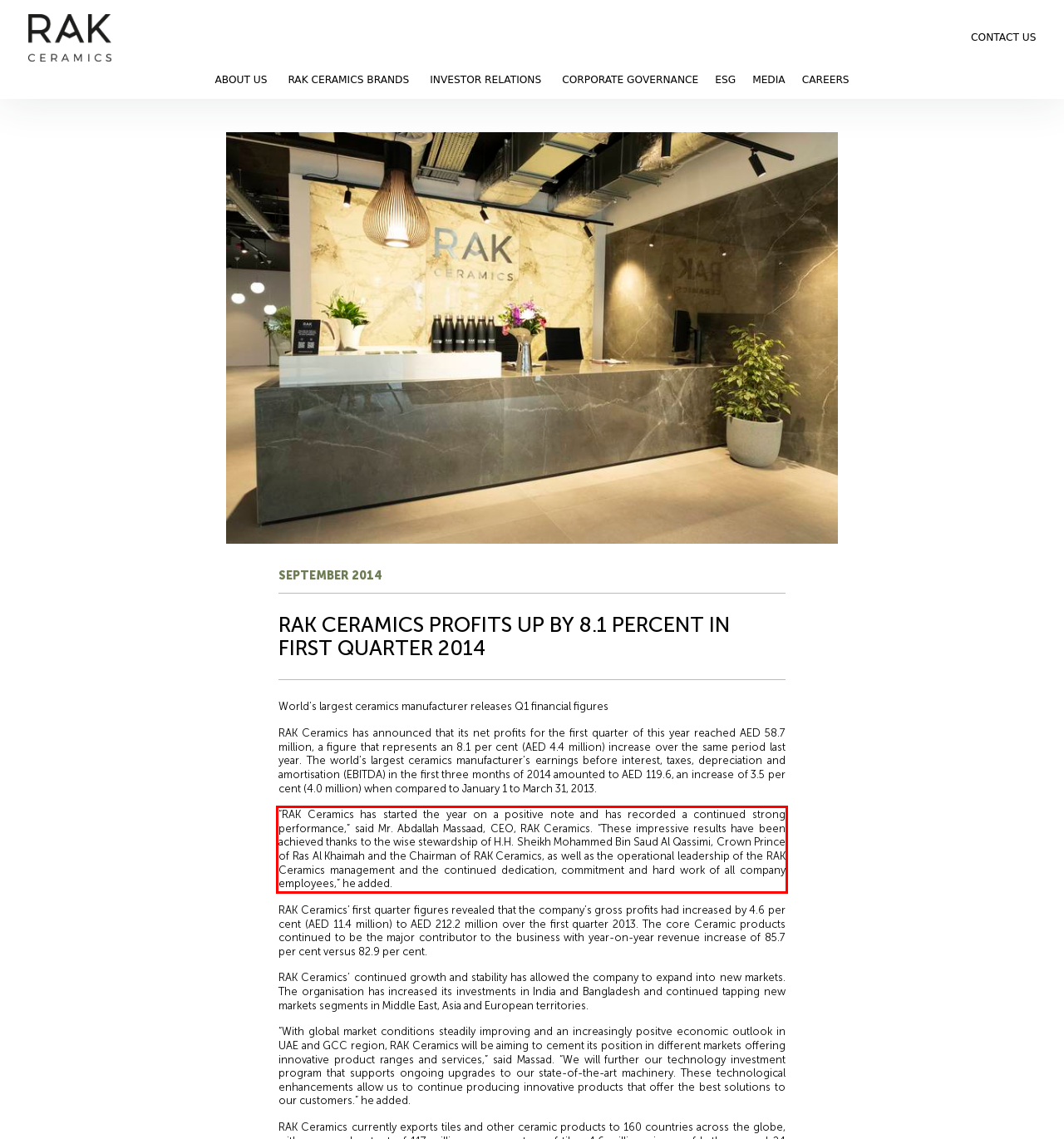You are provided with a webpage screenshot that includes a red rectangle bounding box. Extract the text content from within the bounding box using OCR.

“RAK Ceramics has started the year on a positive note and has recorded a continued strong performance,” said Mr. Abdallah Massaad, CEO, RAK Ceramics. “These impressive results have been achieved thanks to the wise stewardship of H.H. Sheikh Mohammed Bin Saud Al Qassimi, Crown Prince of Ras Al Khaimah and the Chairman of RAK Ceramics, as well as the operational leadership of the RAK Ceramics management and the continued dedication, commitment and hard work of all company employees,” he added.